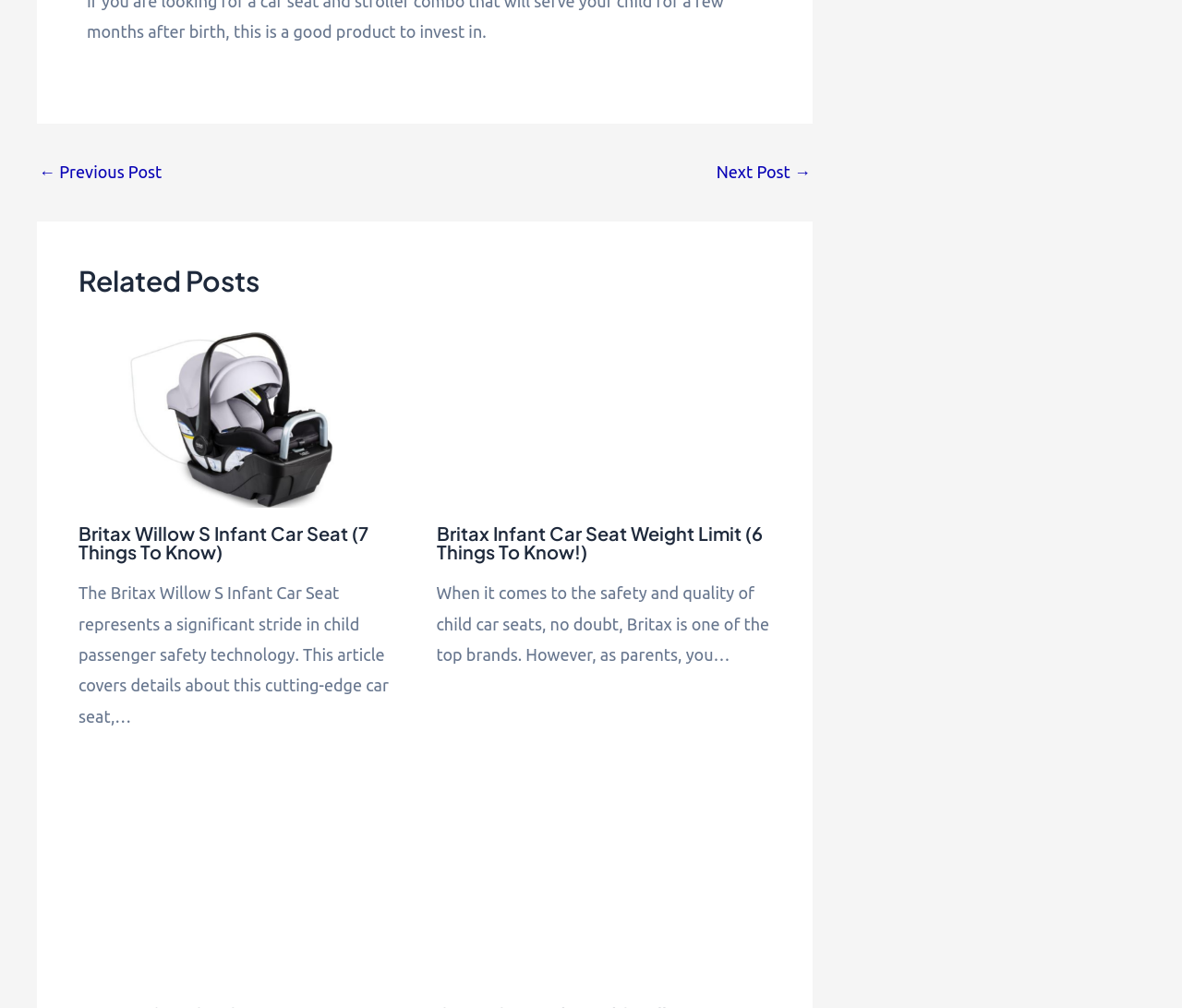What is the topic of the first related post?
Based on the image, give a one-word or short phrase answer.

Britax Willow S Infant Car Seat